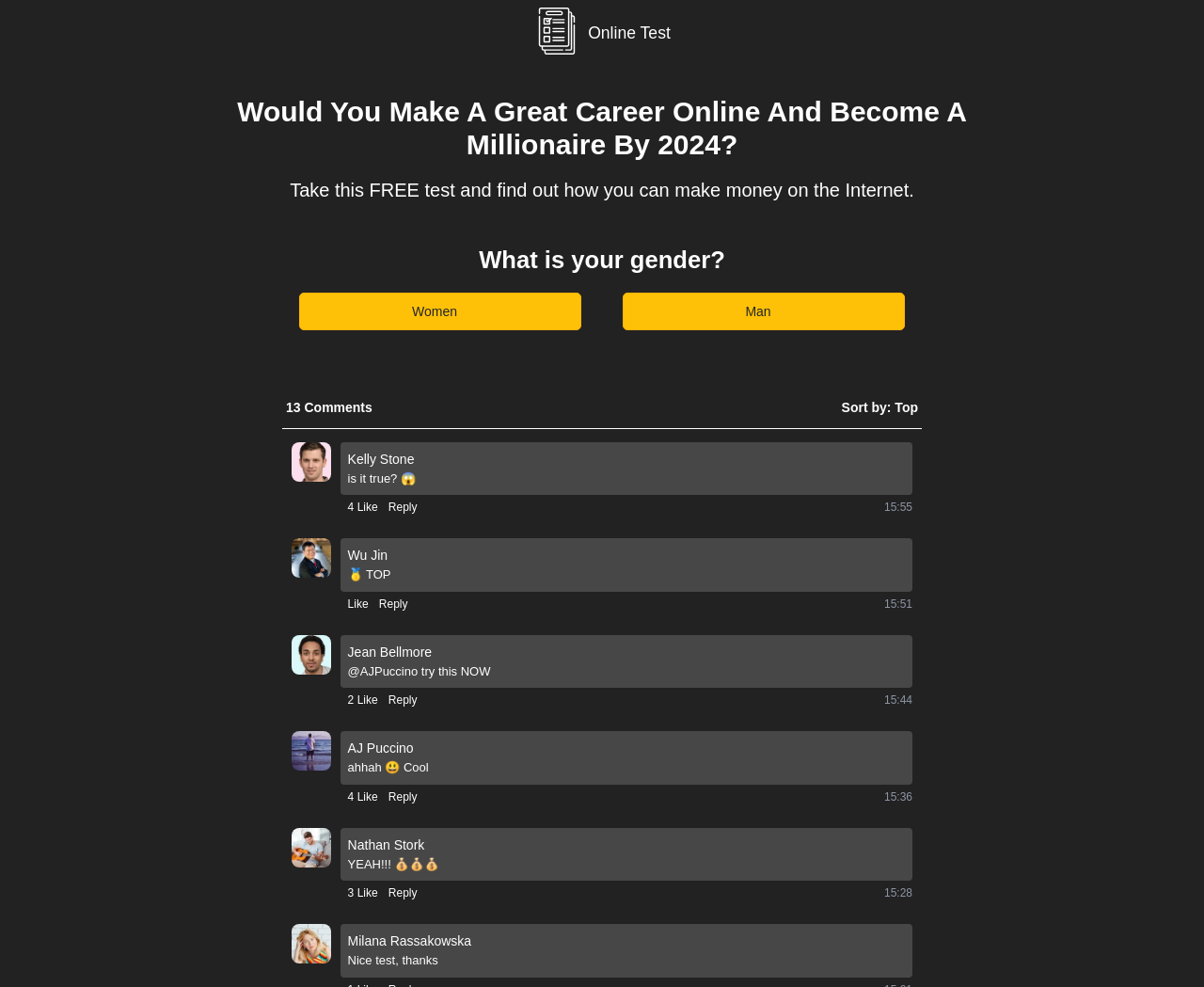Please locate the bounding box coordinates of the element that should be clicked to achieve the given instruction: "Click the '4 Like' button".

[0.289, 0.799, 0.314, 0.816]